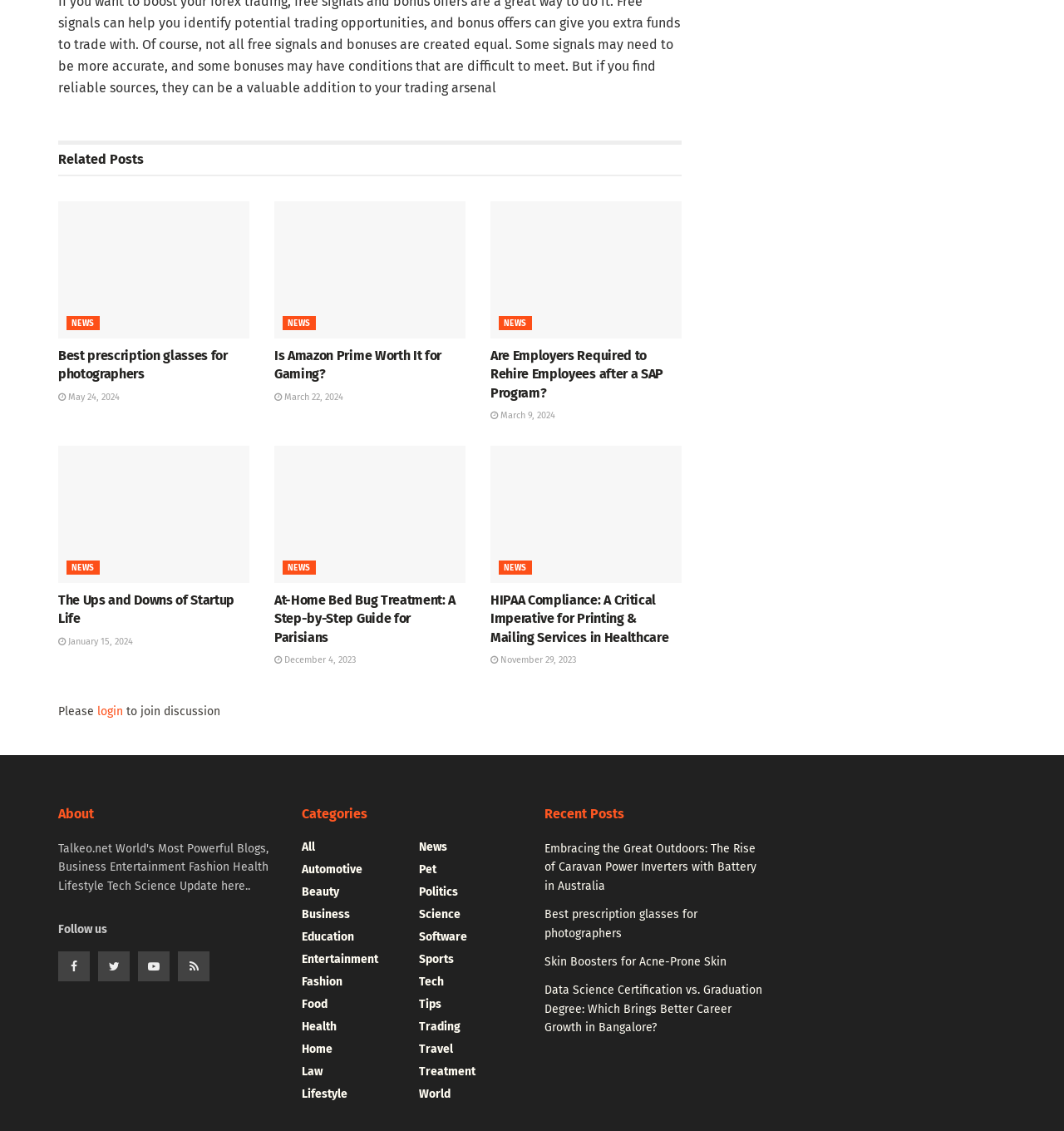What is the category of the article 'Best prescription glasses for photographers'?
Answer the question with a single word or phrase by looking at the picture.

NEWS